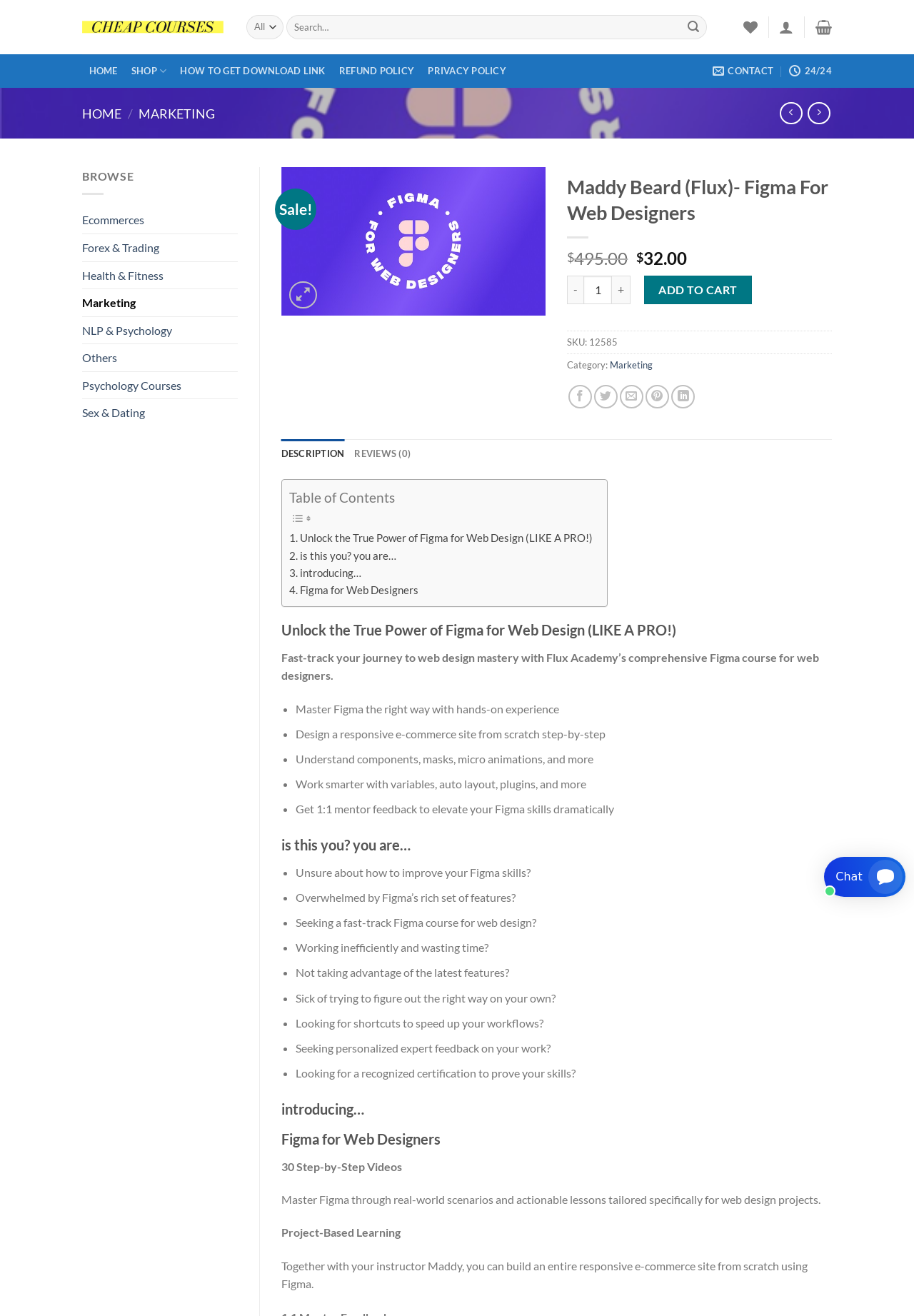What is the category of the course?
Using the image as a reference, give a one-word or short phrase answer.

Marketing